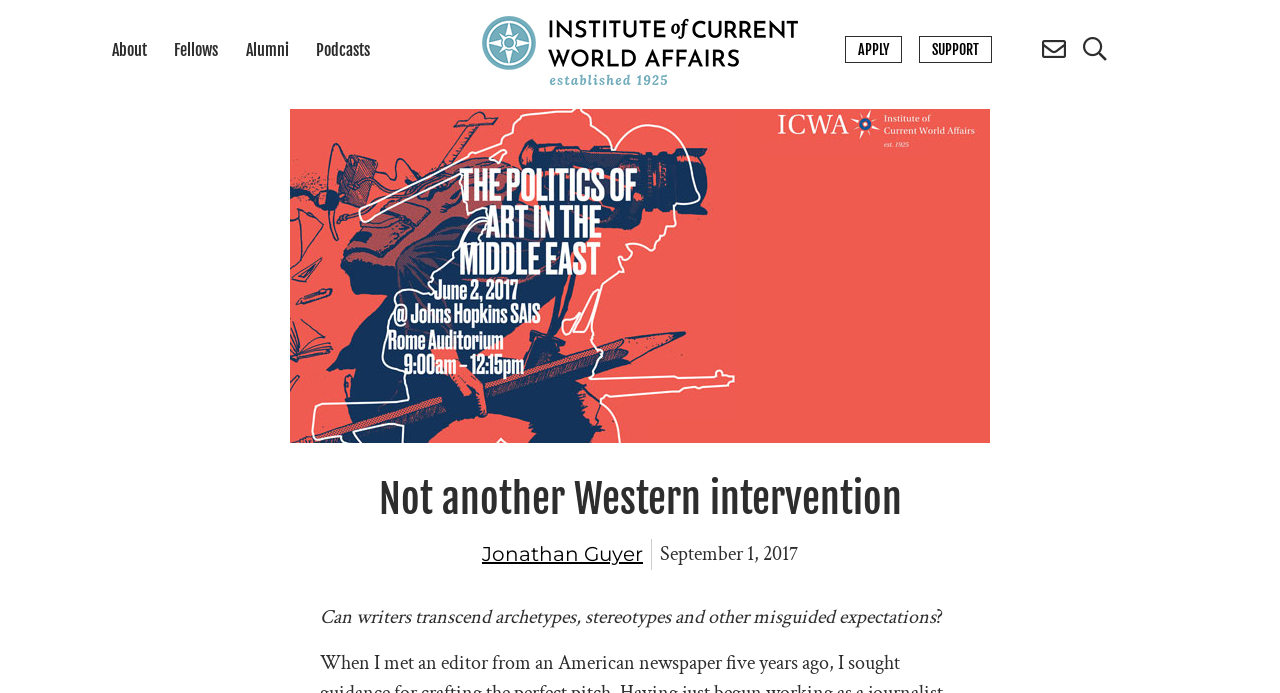Please identify the bounding box coordinates of the element I should click to complete this instruction: 'support us'. The coordinates should be given as four float numbers between 0 and 1, like this: [left, top, right, bottom].

[0.718, 0.052, 0.775, 0.091]